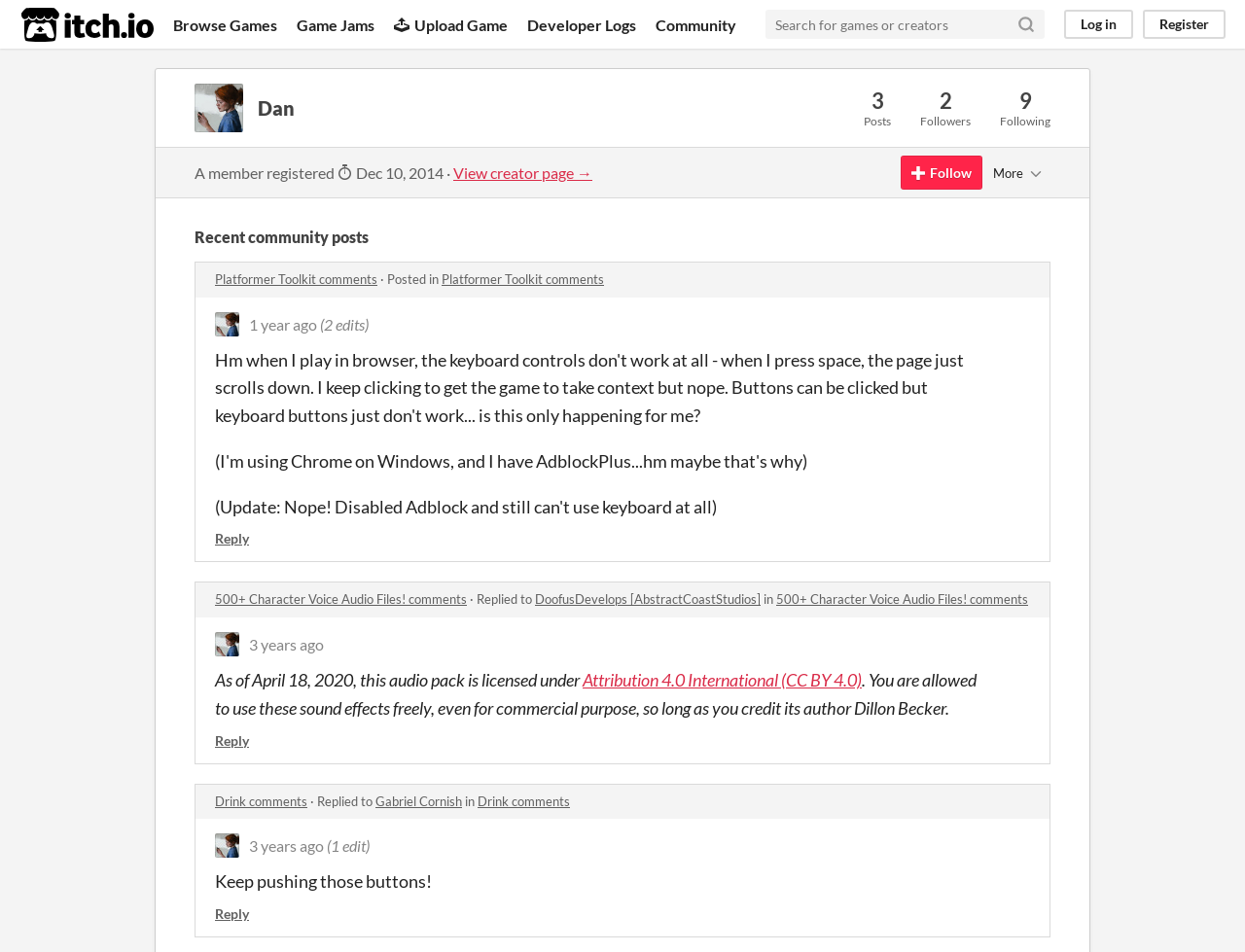By analyzing the image, answer the following question with a detailed response: How many posts does the user have?

The number of posts can be found next to the 'Posts' text, which is located below the user's name and profile information. The exact text is '3'.